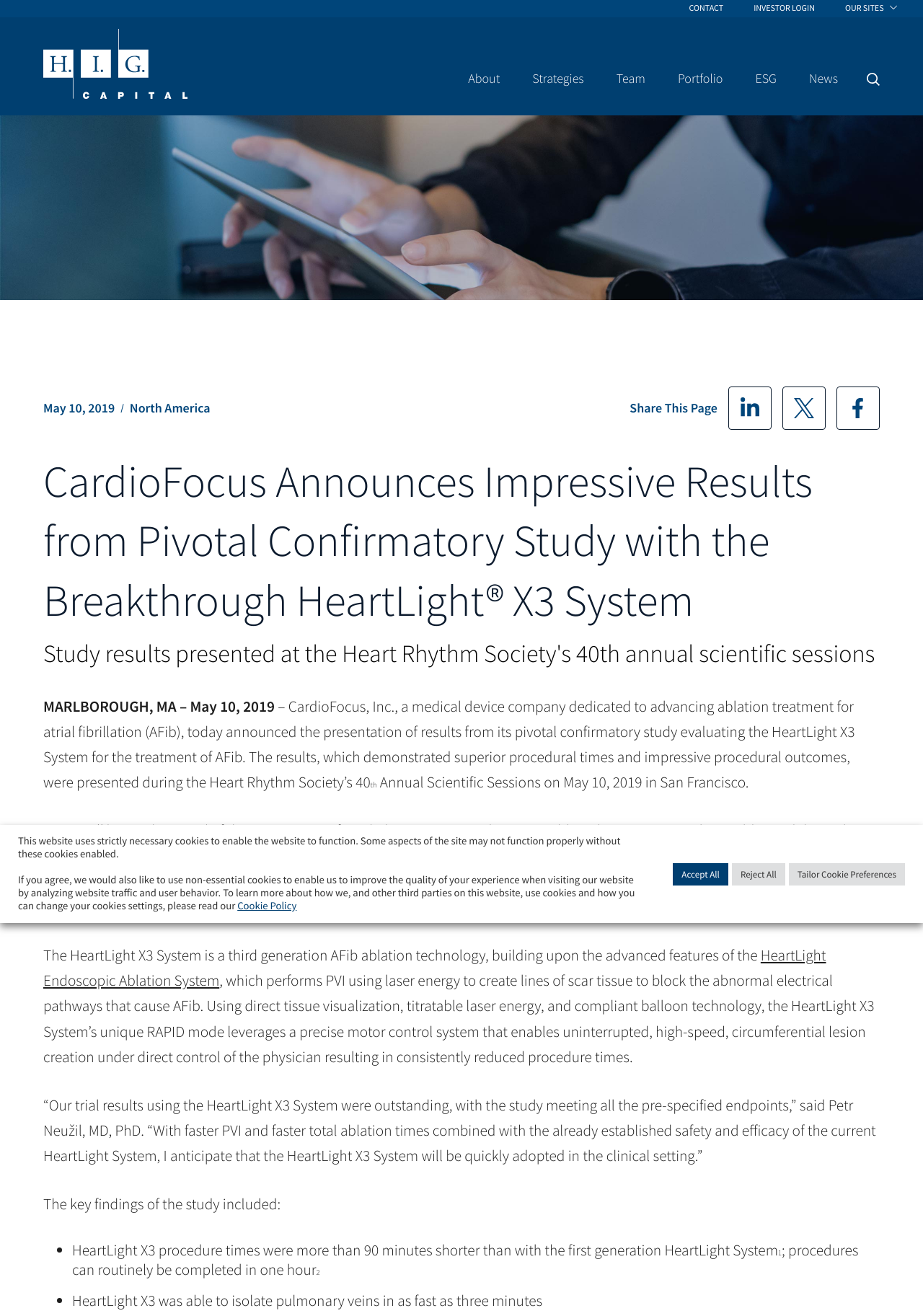What is the name of the hospital where the trial's lead investigator is from?
Using the image as a reference, answer with just one word or a short phrase.

Na Homolce Hospital